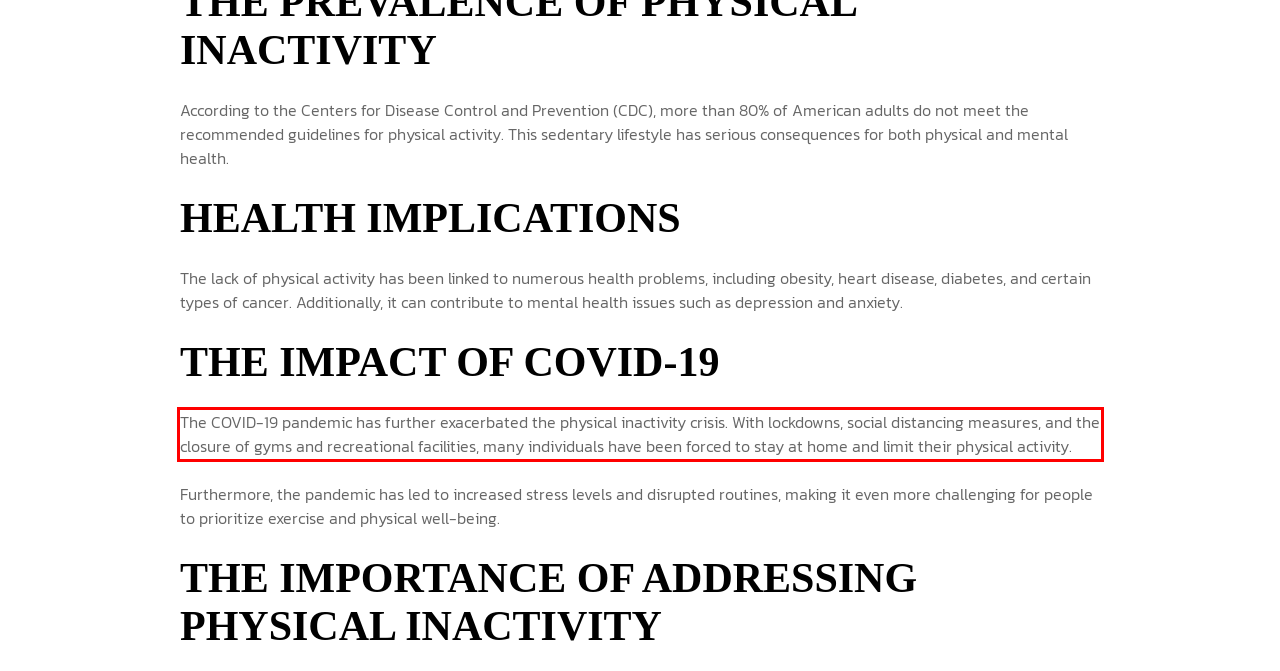Identify the text within the red bounding box on the webpage screenshot and generate the extracted text content.

The COVID-19 pandemic has further exacerbated the physical inactivity crisis. With lockdowns, social distancing measures, and the closure of gyms and recreational facilities, many individuals have been forced to stay at home and limit their physical activity.